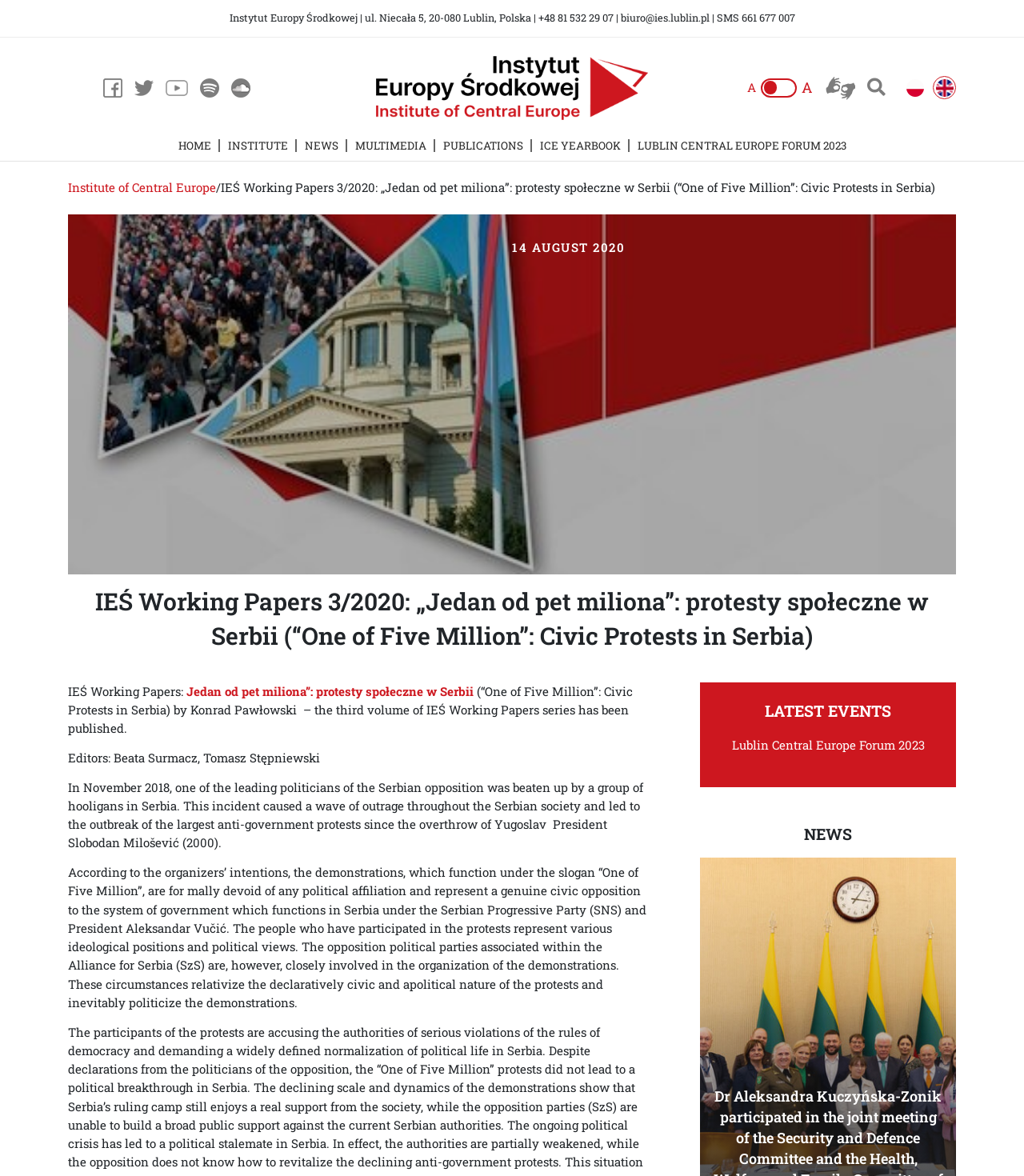Please find the bounding box coordinates of the element that you should click to achieve the following instruction: "Click the Institute of Central Europe link". The coordinates should be presented as four float numbers between 0 and 1: [left, top, right, bottom].

[0.066, 0.152, 0.211, 0.166]